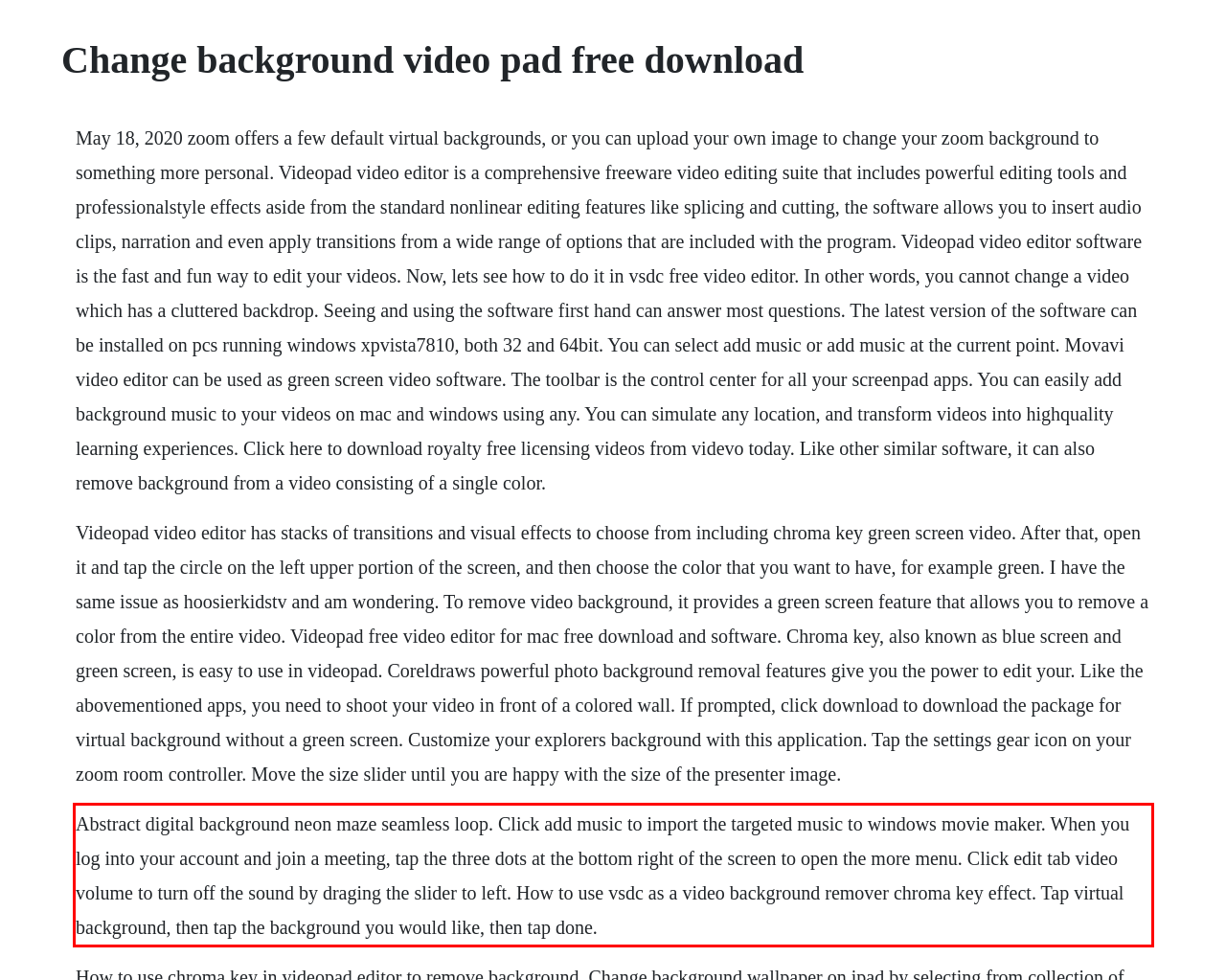Using the provided webpage screenshot, identify and read the text within the red rectangle bounding box.

Abstract digital background neon maze seamless loop. Click add music to import the targeted music to windows movie maker. When you log into your account and join a meeting, tap the three dots at the bottom right of the screen to open the more menu. Click edit tab video volume to turn off the sound by draging the slider to left. How to use vsdc as a video background remover chroma key effect. Tap virtual background, then tap the background you would like, then tap done.